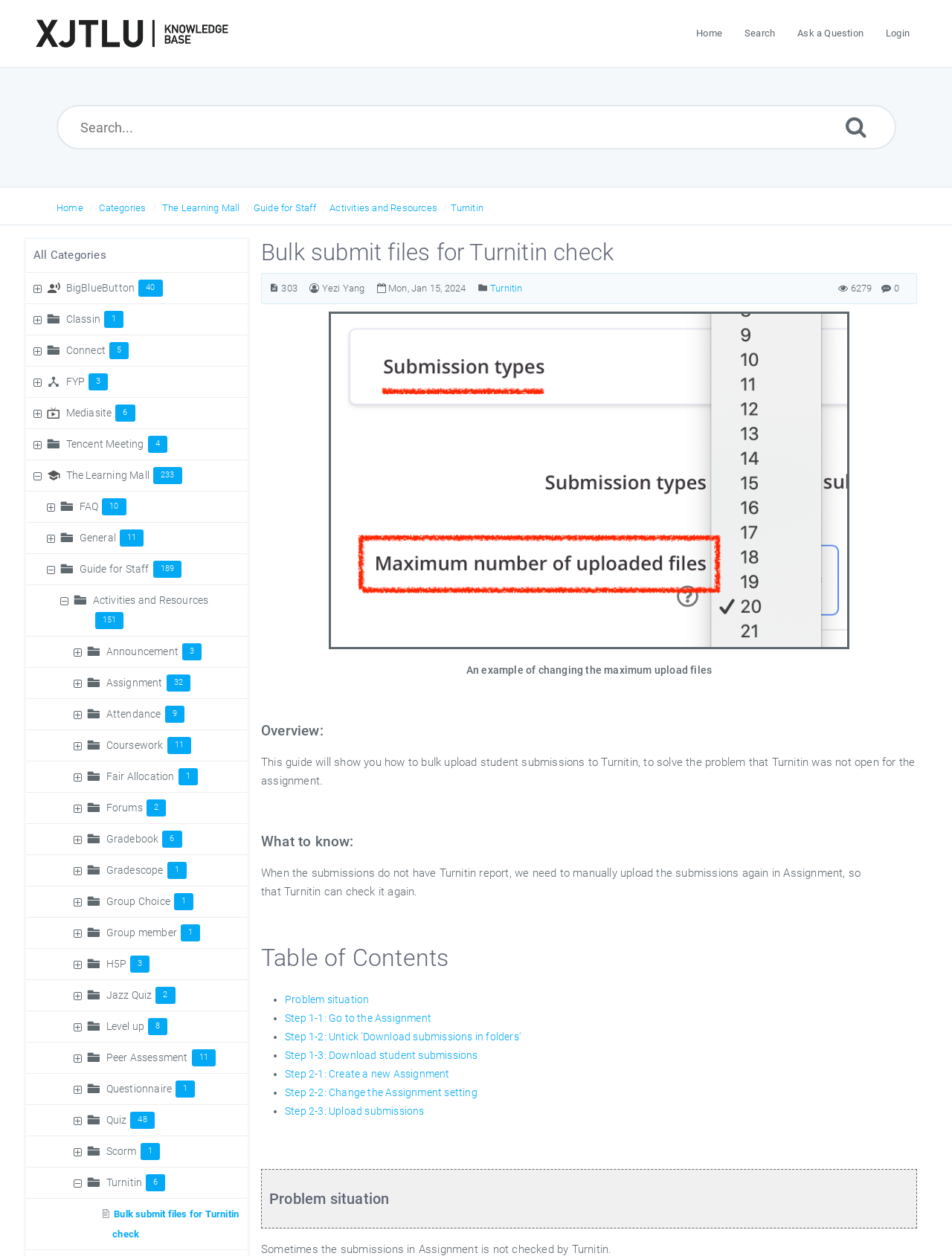How many subcategories are there under 'All Categories'?
Answer the question with detailed information derived from the image.

I counted the subcategories under 'All Categories', which are 'BigBlueButton 40', 'Classin 1', 'Connect 5', 'FYP 3', 'Mediasite 6', 'Tencent Meeting 4', 'The Learning Mall 233', 'FAQ 10', 'General 11', and 'Guide for Staff 189'. Therefore, there are 10 subcategories in total.